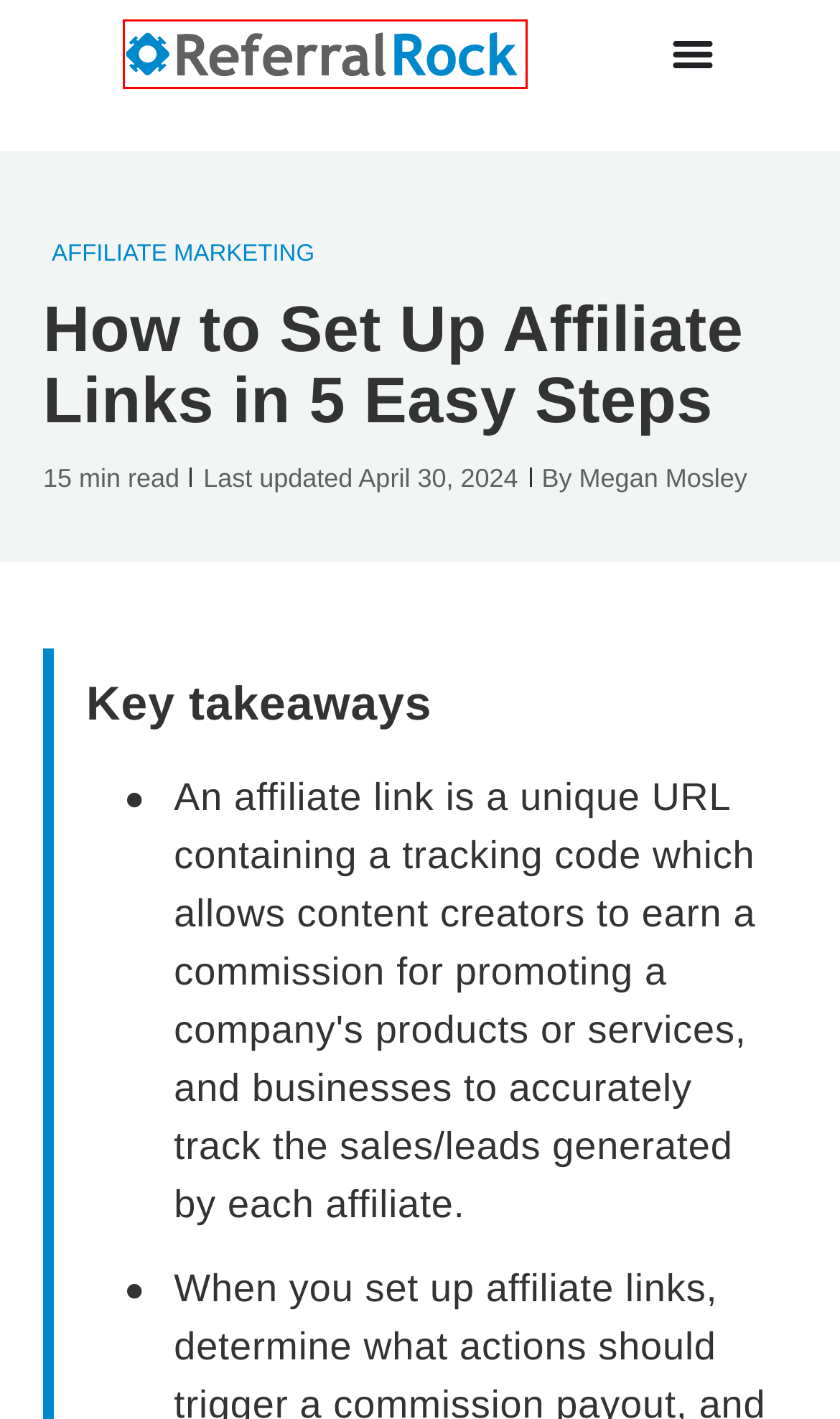Given a screenshot of a webpage with a red rectangle bounding box around a UI element, select the best matching webpage description for the new webpage that appears after clicking the highlighted element. The candidate descriptions are:
A. Affiliate Marketing Strategy Resources | Referral Rock Blog
B. How To Ask for Referrals the Right Way [22 Tips + Templates]
C. Referral Rock: Referral Program Software Done Right
D. Affiliate Marketing Archives | Referral Rock Blog
E. Affiliate Marketing Programs - Start Building for Free
F. Megan Mosley at Referral Rock
G. How To Build a B2B Referral Program [15 Tips + Software]
H. Manual Referral Tracker [Free] Spreadsheet - Referral Rock

C